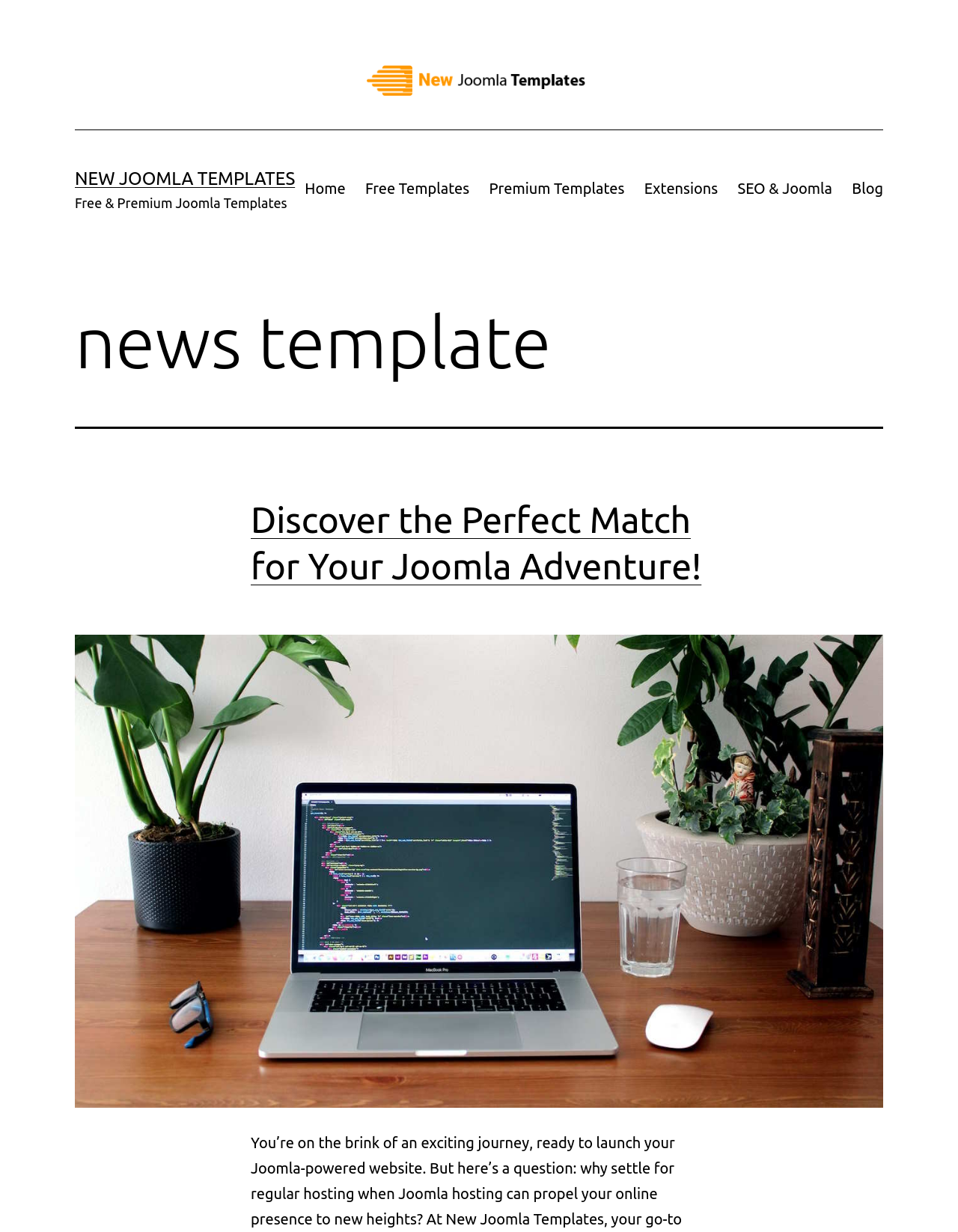What is the primary menu item on the left?
Give a comprehensive and detailed explanation for the question.

By examining the navigation menu, I found that the first item on the left is 'Home', which is a link with a bounding box coordinate of [0.308, 0.138, 0.371, 0.168].